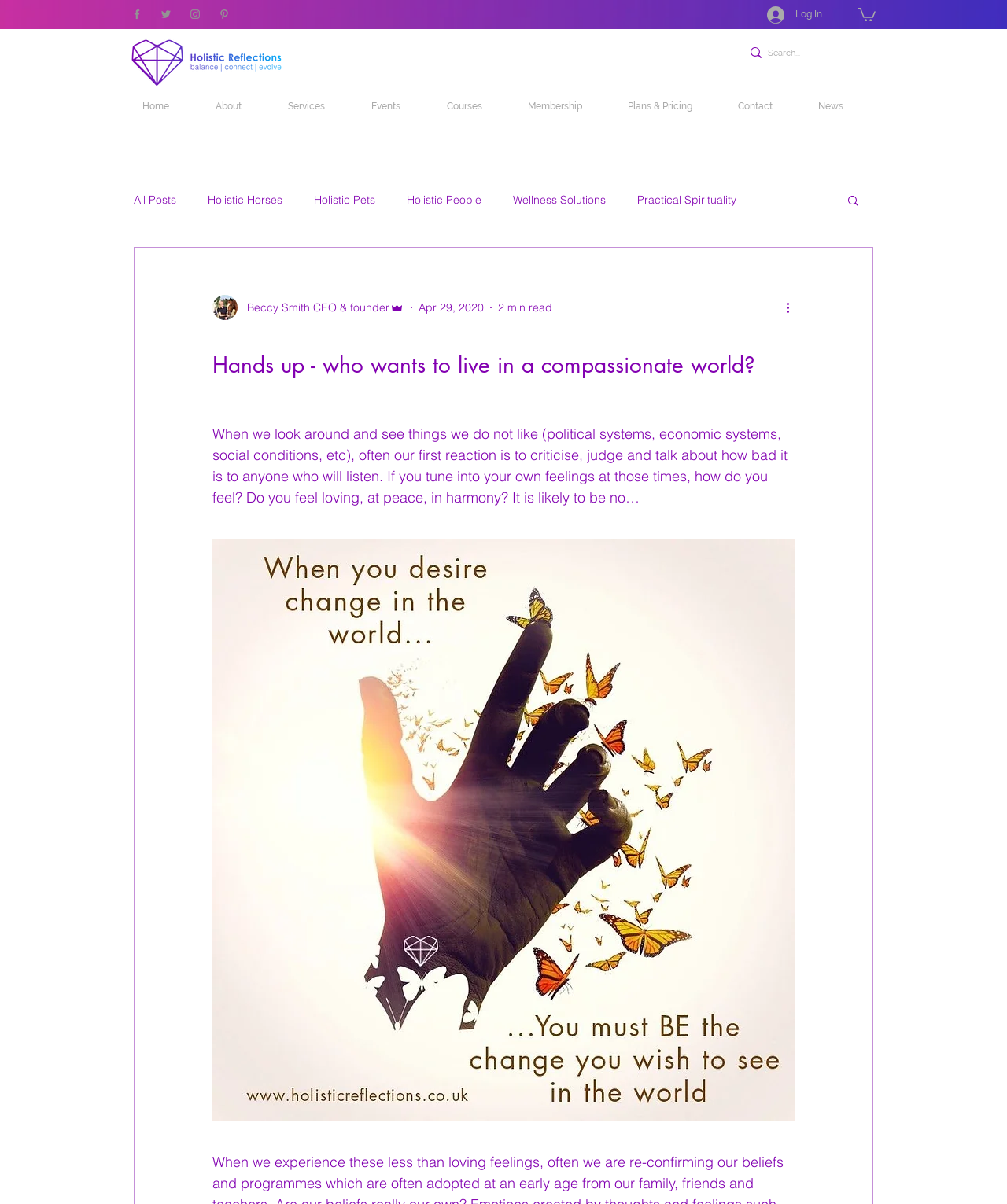Using the description: "Courses", determine the UI element's bounding box coordinates. Ensure the coordinates are in the format of four float numbers between 0 and 1, i.e., [left, top, right, bottom].

[0.431, 0.082, 0.512, 0.095]